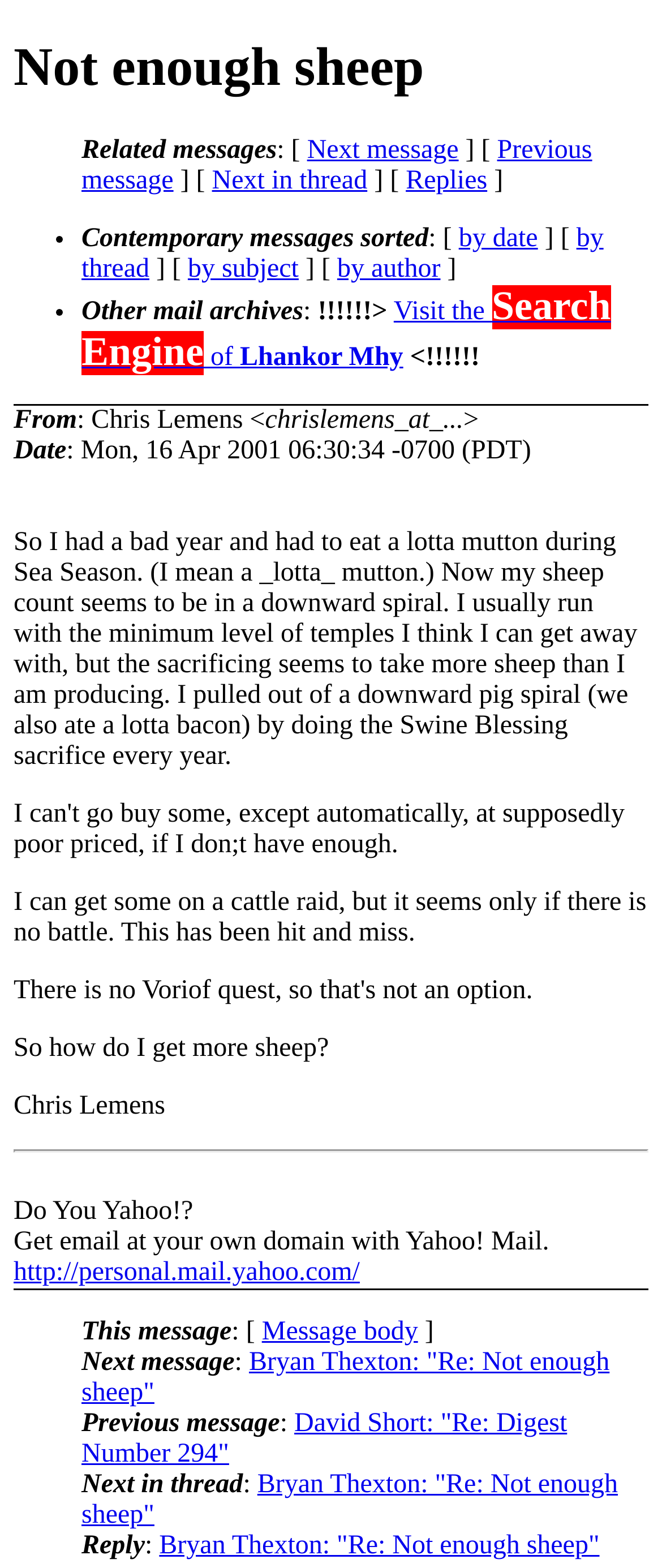Identify the bounding box coordinates for the UI element described as follows: Next in thread. Use the format (top-left x, top-left y, bottom-right x, bottom-right y) and ensure all values are floating point numbers between 0 and 1.

[0.32, 0.106, 0.555, 0.124]